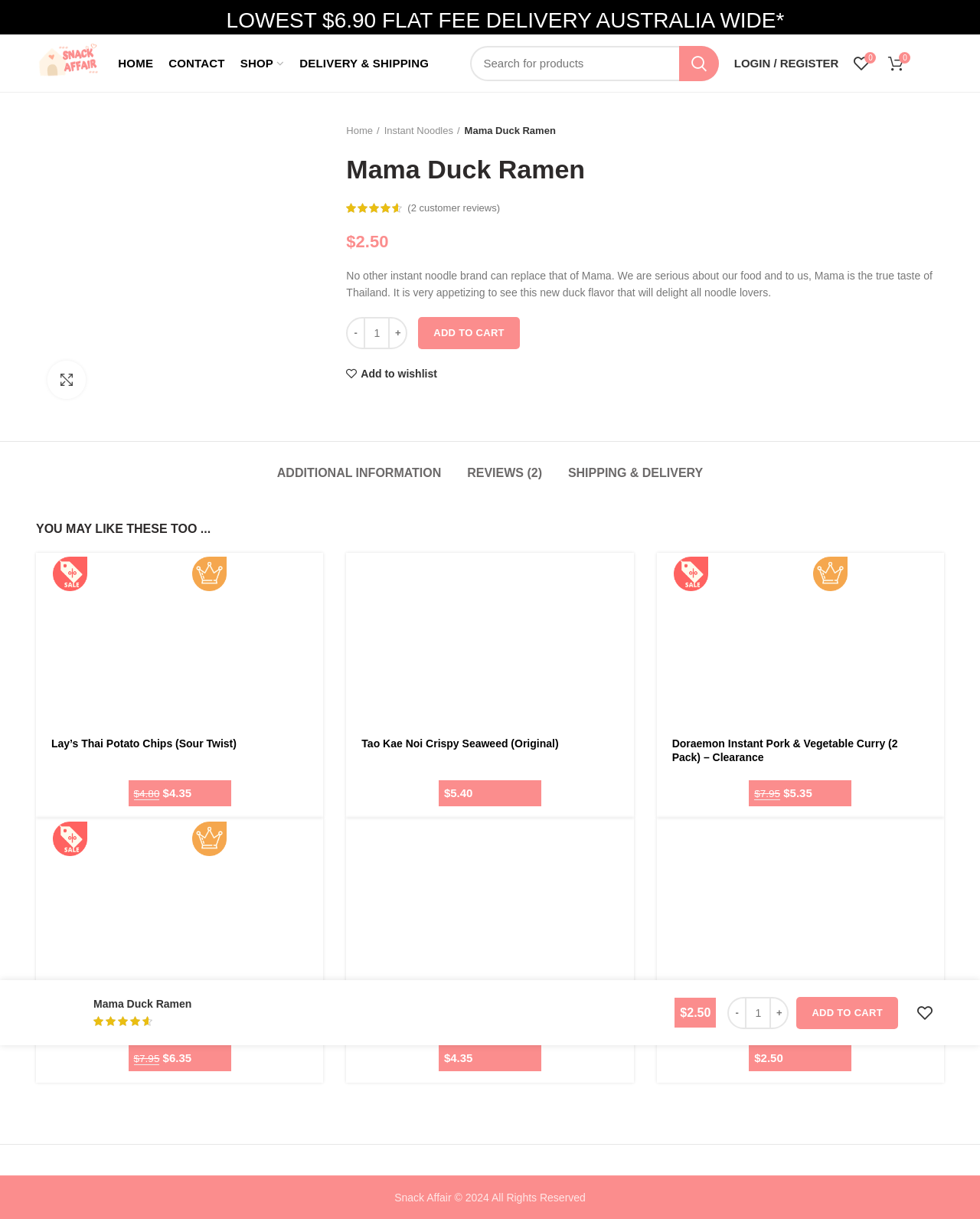Determine the main text heading of the webpage and provide its content.

Mama Duck Ramen